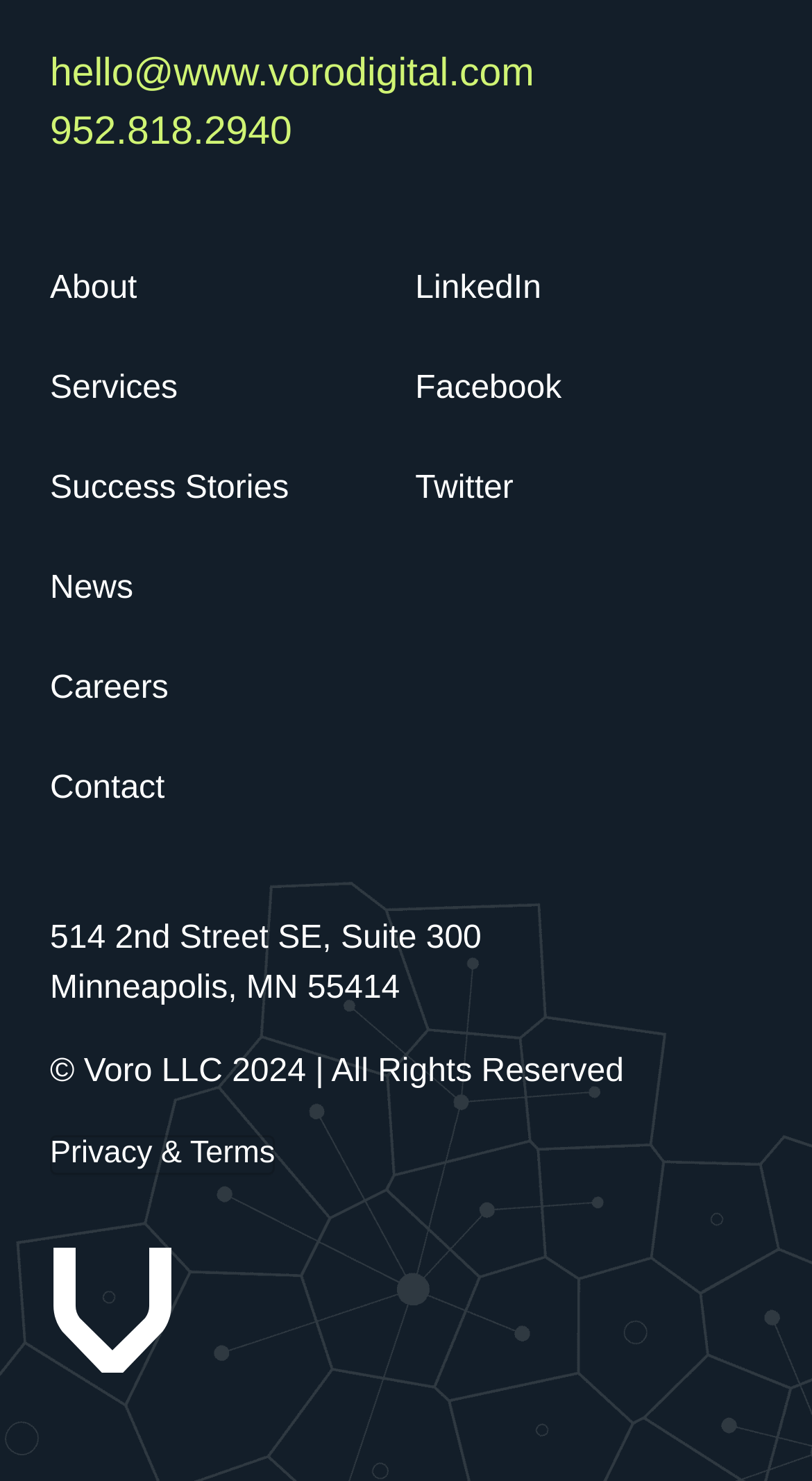Find the bounding box coordinates of the clickable element required to execute the following instruction: "Contact us". Provide the coordinates as four float numbers between 0 and 1, i.e., [left, top, right, bottom].

None